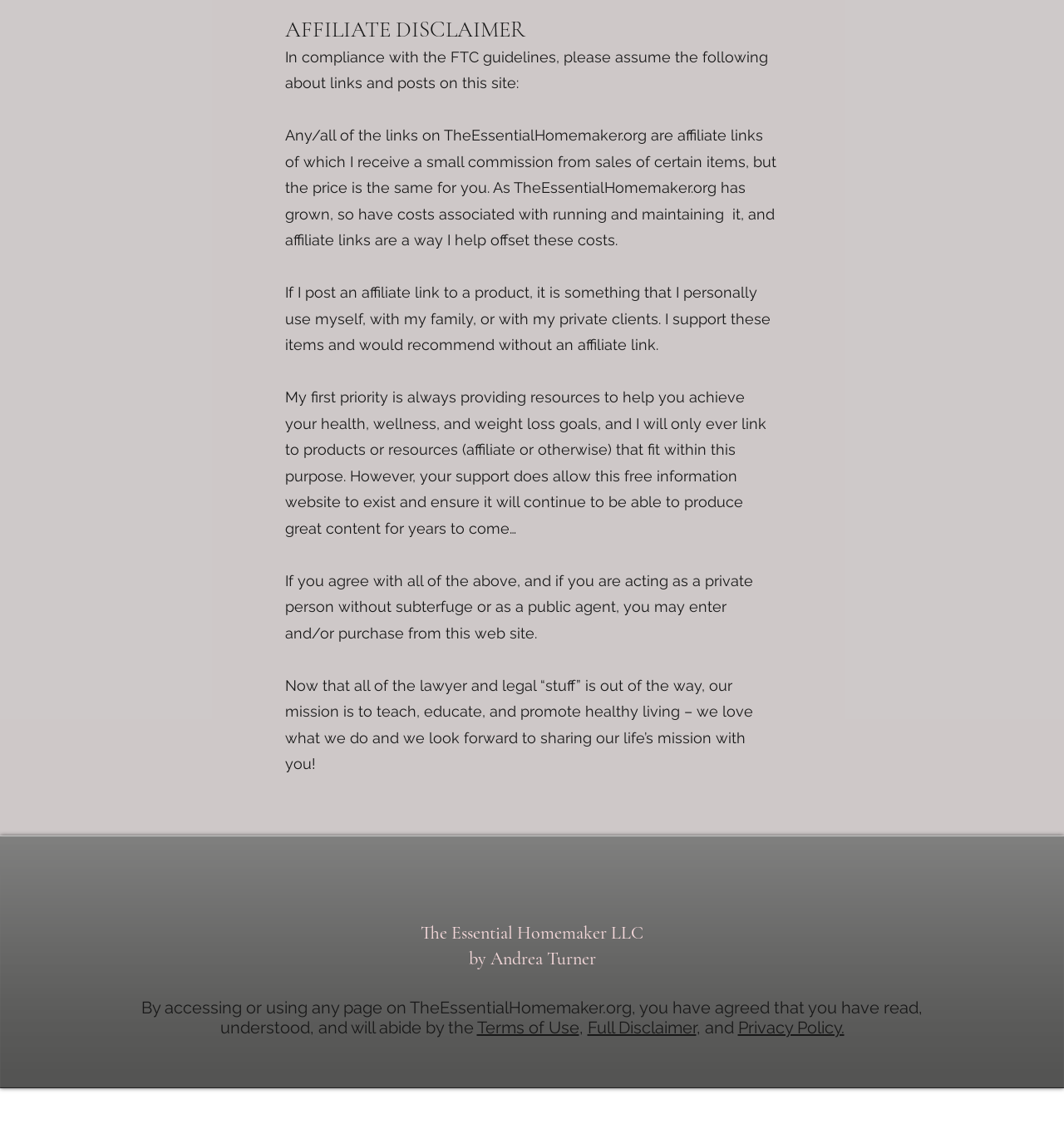Please give the bounding box coordinates of the area that should be clicked to fulfill the following instruction: "Open Facebook page". The coordinates should be in the format of four float numbers from 0 to 1, i.e., [left, top, right, bottom].

[0.459, 0.949, 0.475, 0.964]